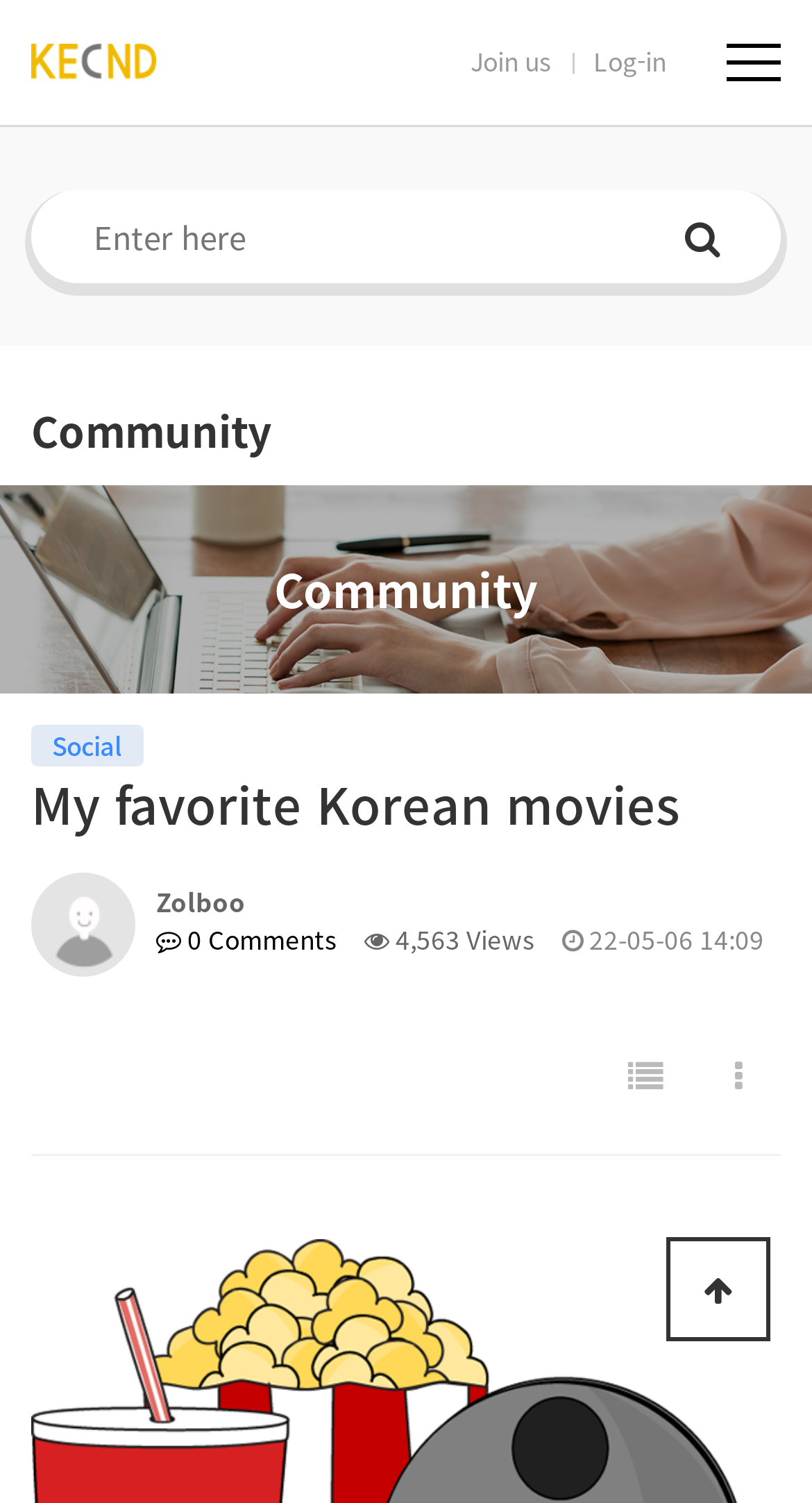How many views does the post have?
Please respond to the question thoroughly and include all relevant details.

I found the answer by looking at the StaticText element with the text '4,563 Views' which is located below the profile image.